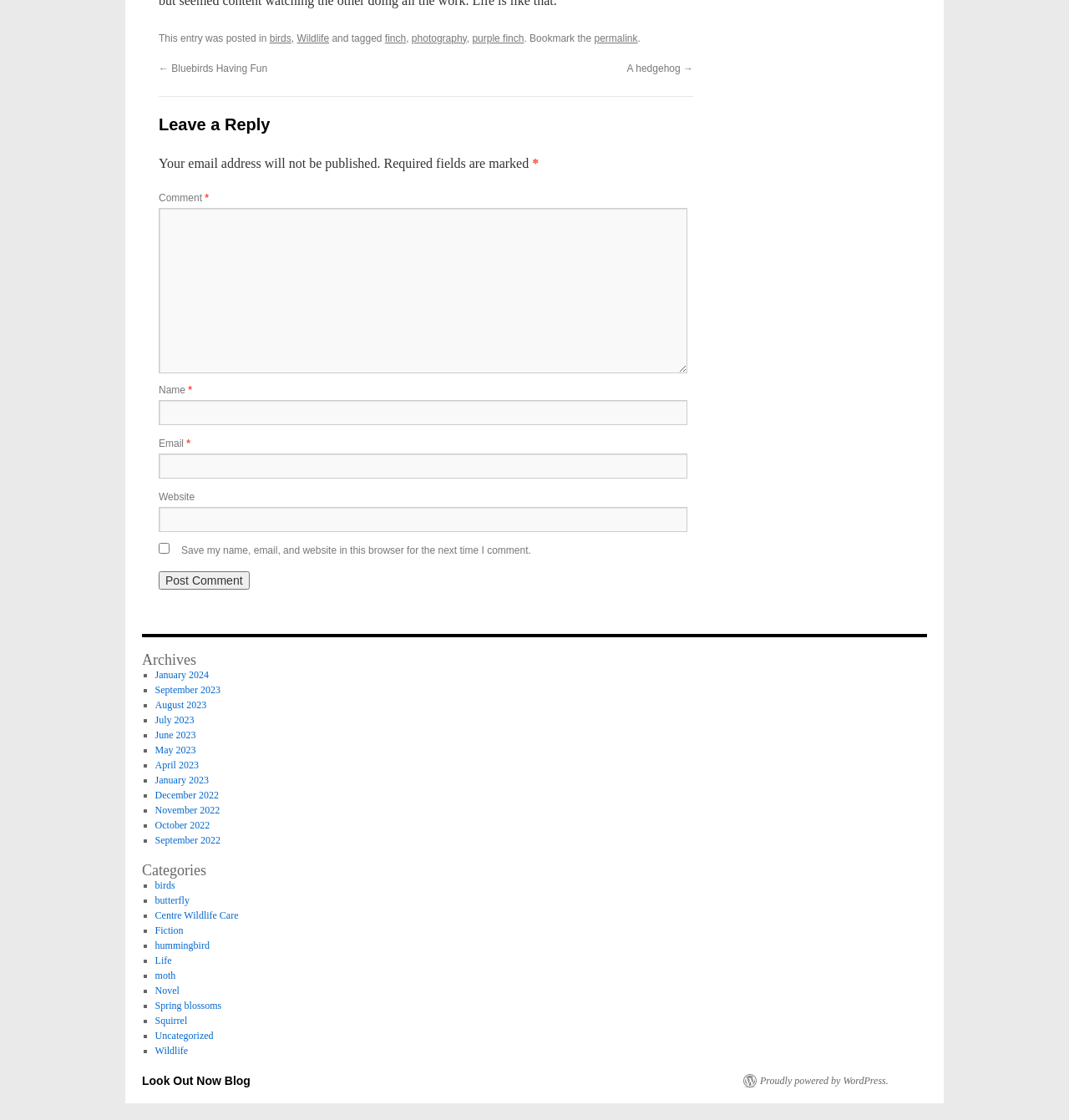Using the elements shown in the image, answer the question comprehensively: What is the purpose of the textbox labeled 'Comment'?

The purpose of the textbox labeled 'Comment' can be inferred by its label and its position below the 'Leave a Reply' heading, which suggests that it is meant for users to leave a comment or reply to the post.